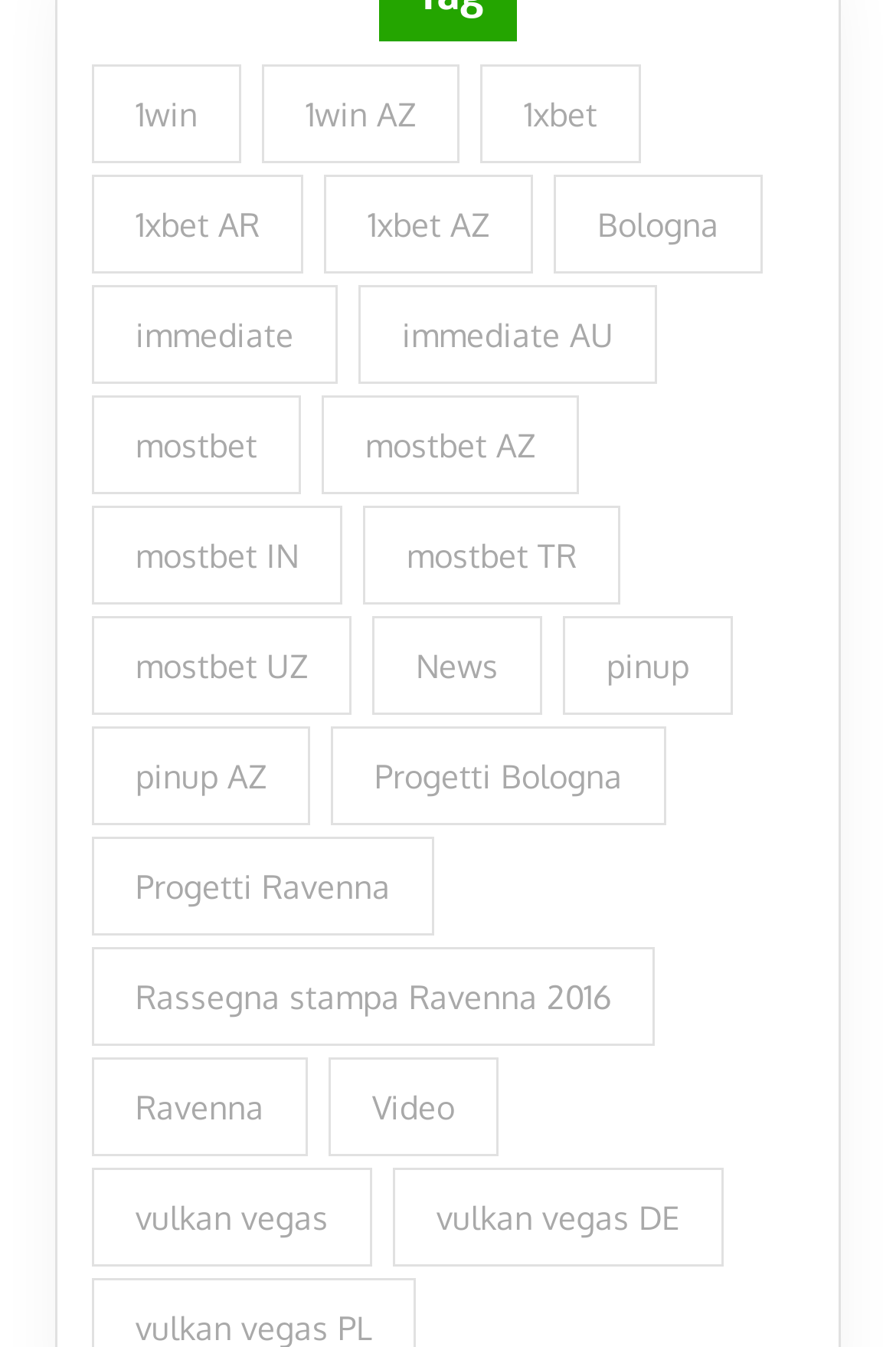Identify the bounding box coordinates of the region I need to click to complete this instruction: "learn about vulkan vegas".

[0.103, 0.867, 0.415, 0.94]